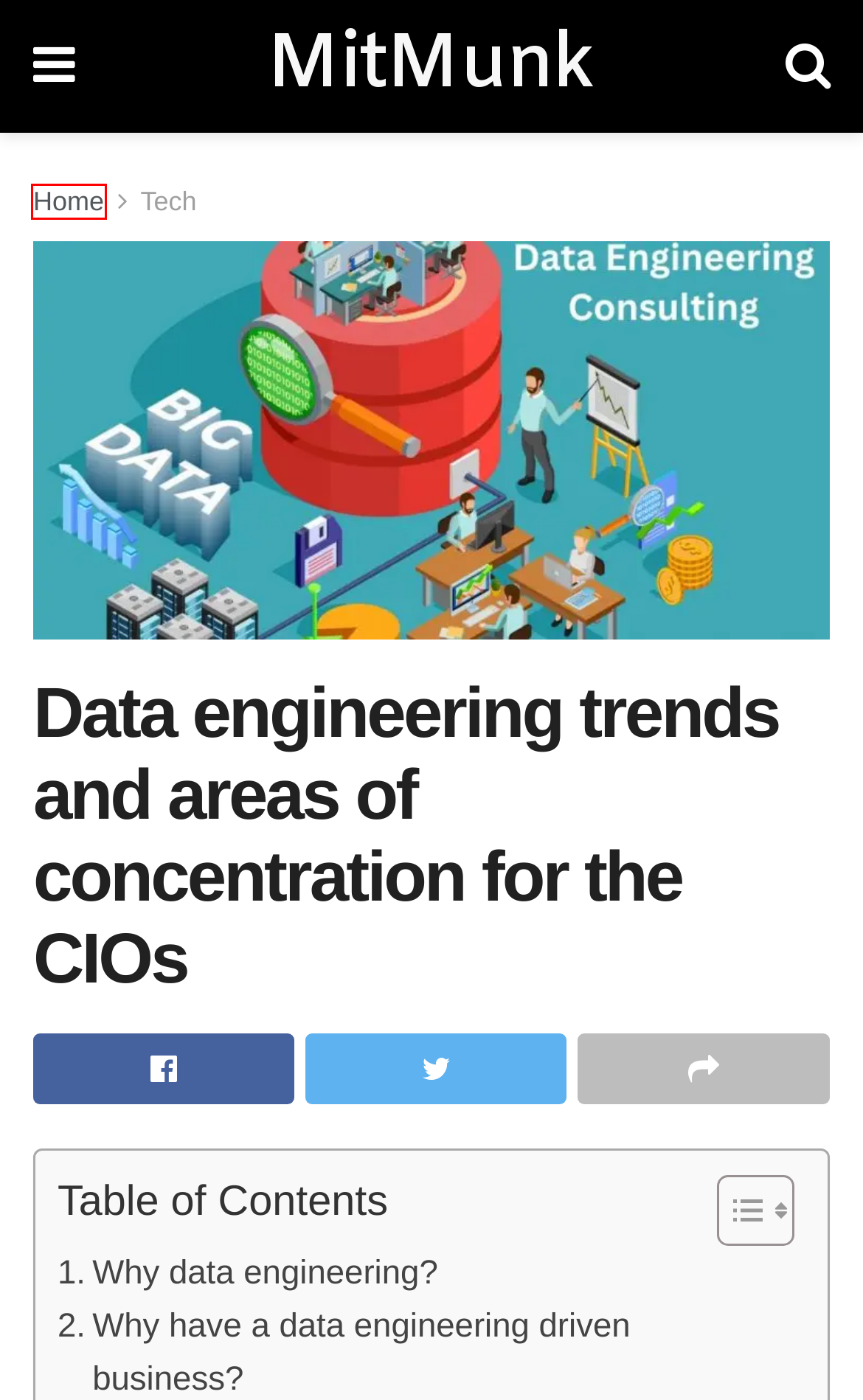A screenshot of a webpage is given with a red bounding box around a UI element. Choose the description that best matches the new webpage shown after clicking the element within the red bounding box. Here are the candidates:
A. The Role of Crypto Education in Fostering Innovation in Blockchain Technology - Mitmunk
B. Details You Don’t Know About Najee Laurent Todd Eugene Smith - Mitmunk
C. Home Base: The Role of Drone Docks in Expanding Flight Horizons - Mitmunk
D. Linnell S. Nobori: All there is to Know about Ted Bessell’s Wife - Mitmunk
E. Health - Mitmunk
F. Lifestyle - Mitmunk
G. Tech - Mitmunk
H. Home - Mitmunk

H